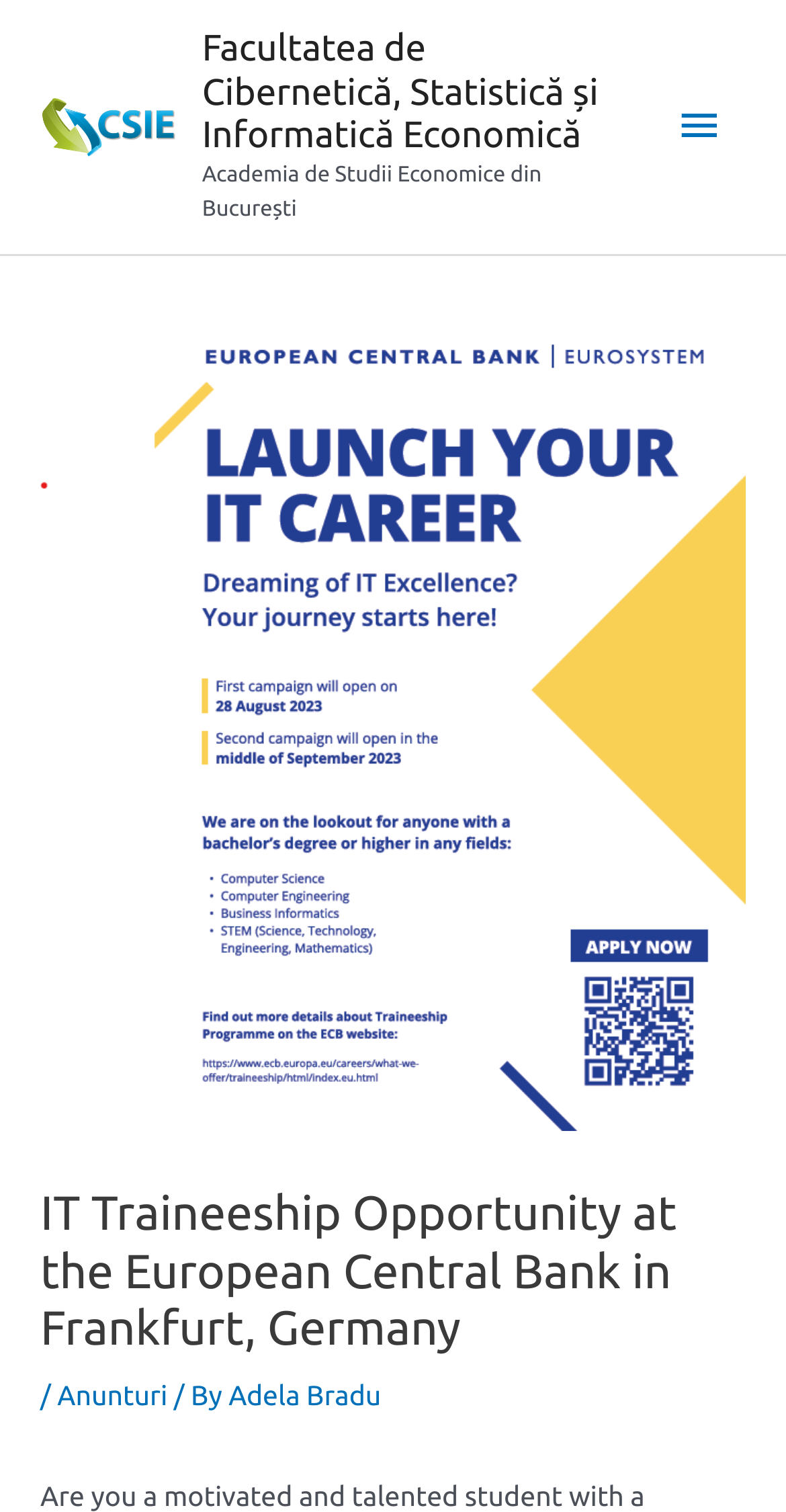Create an in-depth description of the webpage, covering main sections.

The webpage appears to be a job posting or announcement page. At the top-left corner, there is a link and an image, both labeled "Facultatea de Cibernetică, Statistică și Informatică Economică". Below this, there is a link with the same label, followed by a static text element displaying "Academia de Studii Economice din București".

On the top-right corner, there is a button labeled "Main Menu" with an arrow icon, which is not expanded. When expanded, it controls a primary menu that occupies most of the page's width.

The main content of the page is headed by a large heading that reads "IT Traineeship Opportunity at the European Central Bank in Frankfurt, Germany". Below this heading, there is a forward slash character, followed by a link labeled "Anunturi" and a static text element displaying "By". Finally, there is another link labeled "Adela Bradu".